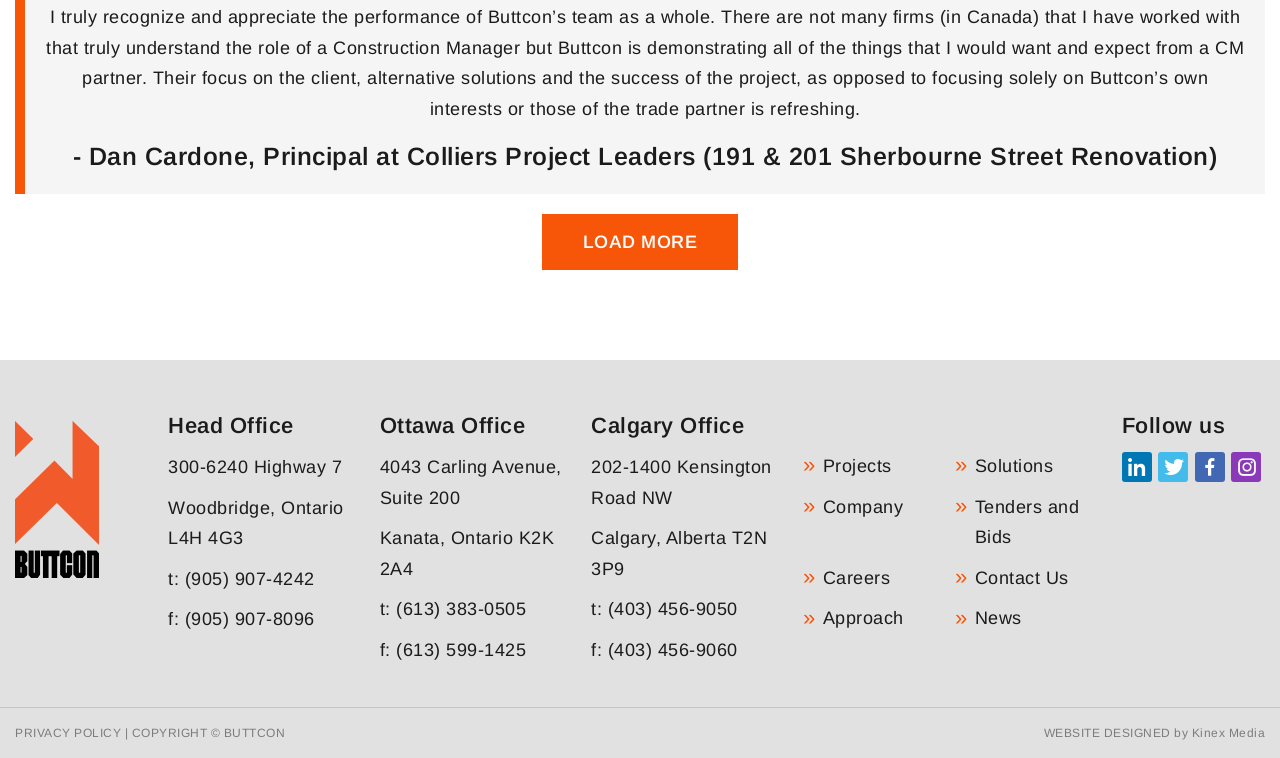What is the name of the company that designed the website?
Based on the image, give a one-word or short phrase answer.

Kinex Media